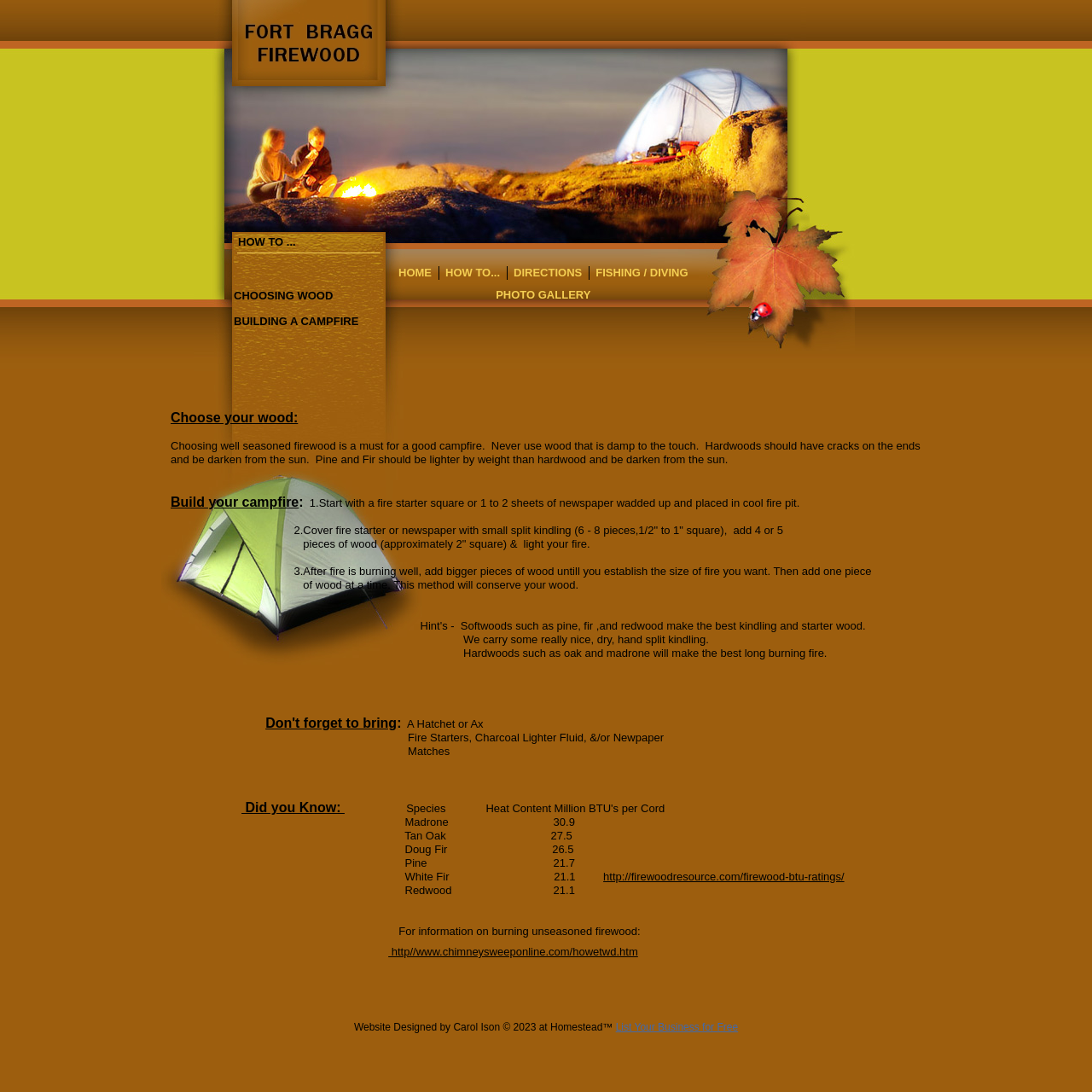Based on the image, provide a detailed and complete answer to the question: 
What is the BTU rating of Madrone wood?

The webpage provides a table comparing the BTU ratings of different types of wood, and according to the table, Madrone wood has a BTU rating of 30.9.